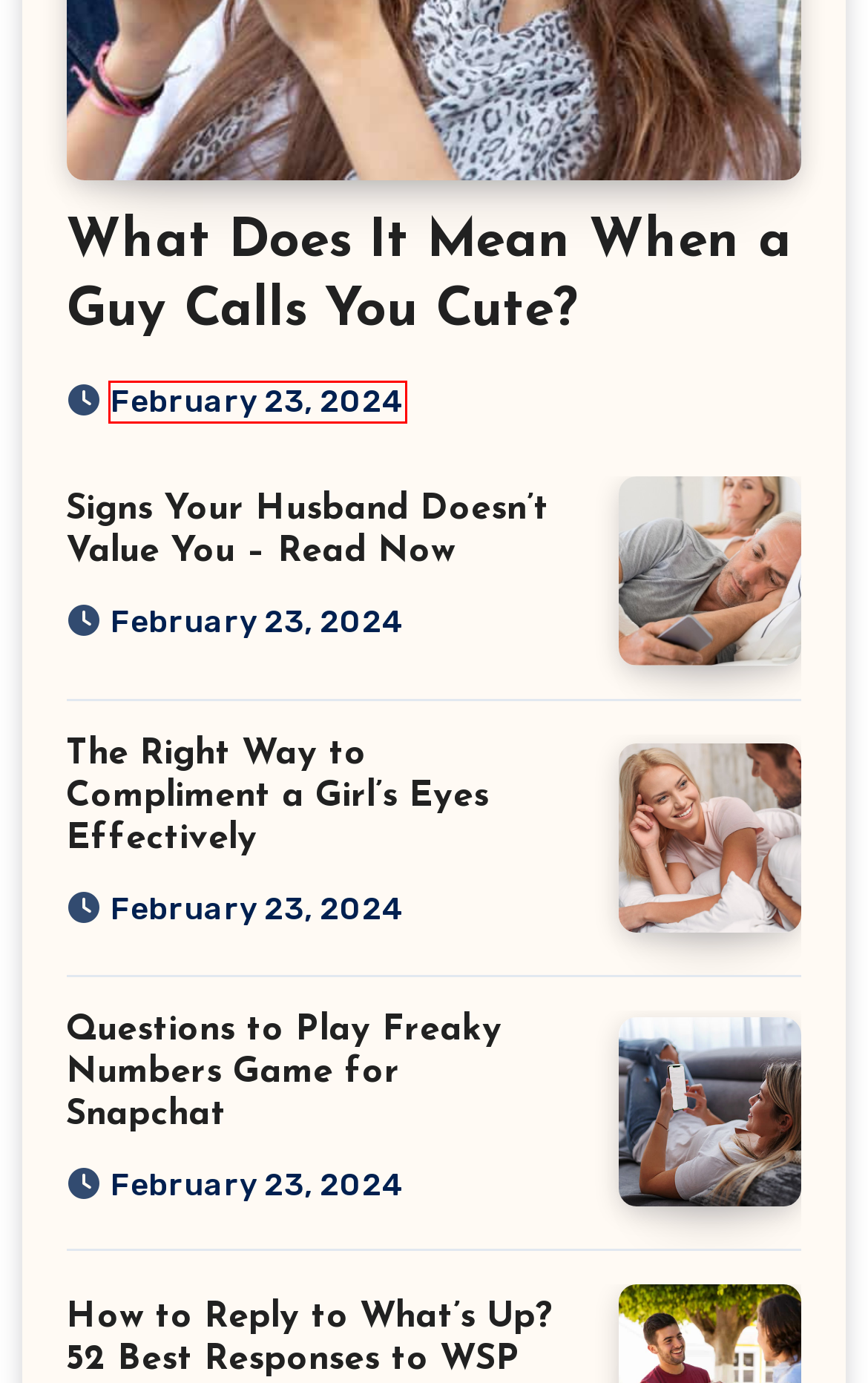You have a screenshot of a webpage with a red bounding box highlighting a UI element. Your task is to select the best webpage description that corresponds to the new webpage after clicking the element. Here are the descriptions:
A. February 2024 - Le Love Luck
B. What Does It Mean When a Guy Calls You Cute?
C. Privacy Policy - Le Love Luck
D. How to Reply to What’s Up? 52 Best Responses to WSP
E. What Does A Kiss On The Cheek Mean? - Le Love Luck
F. The Right Way to Compliment a Girl’s Eyes Effectively
G. Louisa Loveluck - Le Love Luck
H. Questions to Play Freaky Numbers Game for Snapchat

A